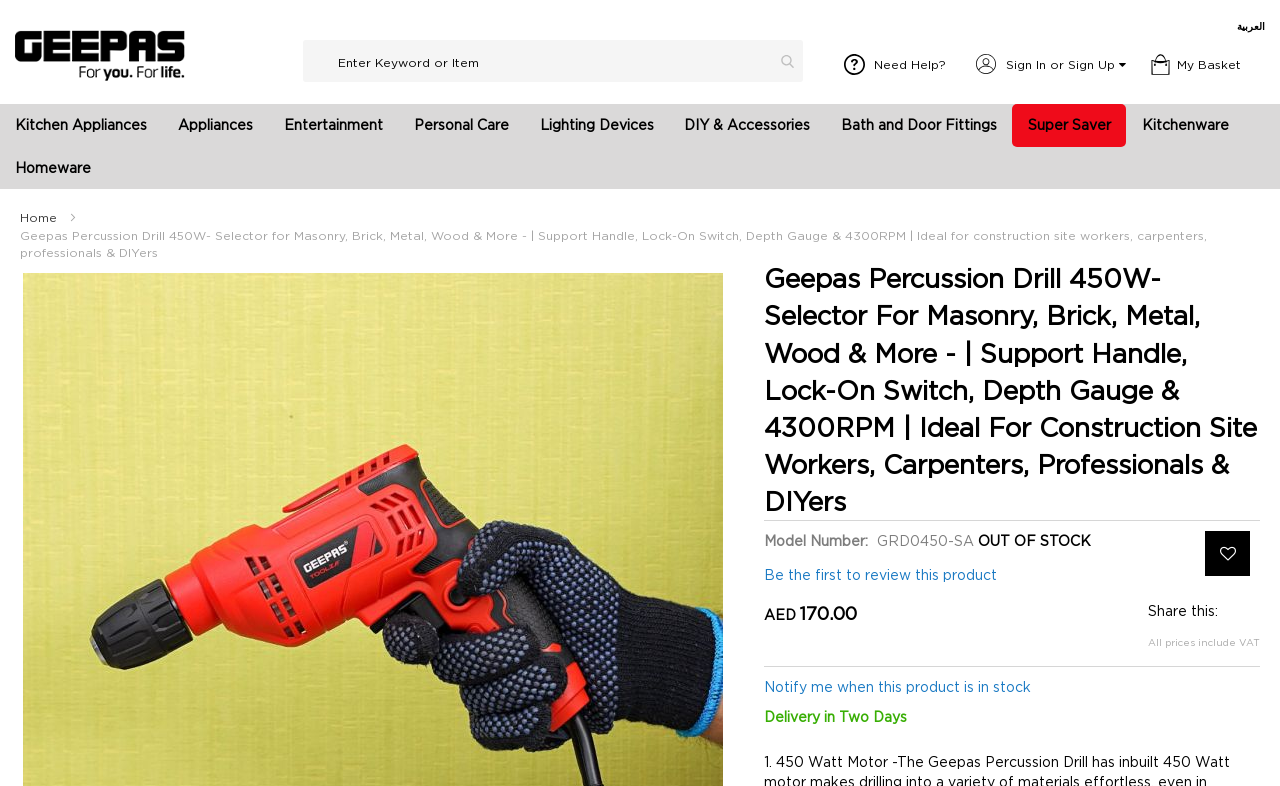What is the current availability of the product?
Answer the question with a single word or phrase by looking at the picture.

OUT OF STOCK